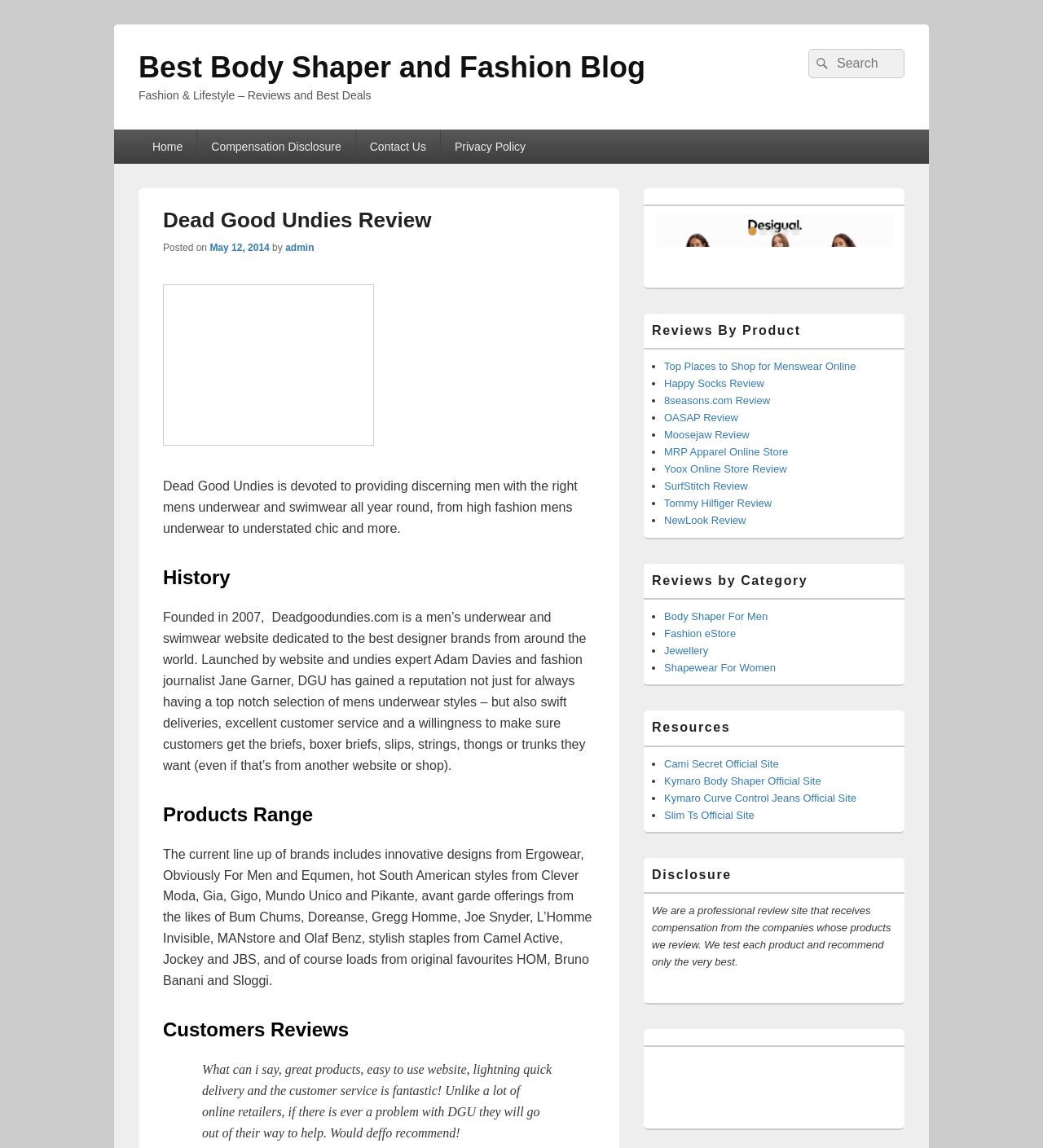Describe all significant elements and features of the webpage.

This webpage is a review of Dead Good Undies, a men's underwear and swimwear website. At the top, there is a navigation menu with links to the home page, compensation disclosure, contact us, and privacy policy. Below the navigation menu, there is a search bar with a search button. 

On the left side of the page, there is a header section with the title "Dead Good Undies Review" and a subheading "Posted on May 12, 2014 by admin". Below the header, there is an image, followed by a brief introduction to Dead Good Undies, which provides high-fashion men's underwear and swimwear.

The main content of the page is divided into several sections. The first section is about the history of Dead Good Undies, which was founded in 2007 by Adam Davies and Jane Garner. The second section describes the products range, which includes innovative designs from various brands. The third section is dedicated to customer reviews, with a positive review from a satisfied customer.

On the right side of the page, there is a sidebar with several sections. The first section is a list of reviews by product, with links to reviews of various online stores such as Happy Socks, 8seasons.com, and OASAP. The second section is a list of reviews by category, with links to reviews of body shapers for men, fashion e-stores, and jewelry. The third section is a list of resources, with links to official websites of Cami Secret, Kymaro Body Shaper, and Slim Ts. Finally, there is a disclosure section at the bottom of the sidebar.